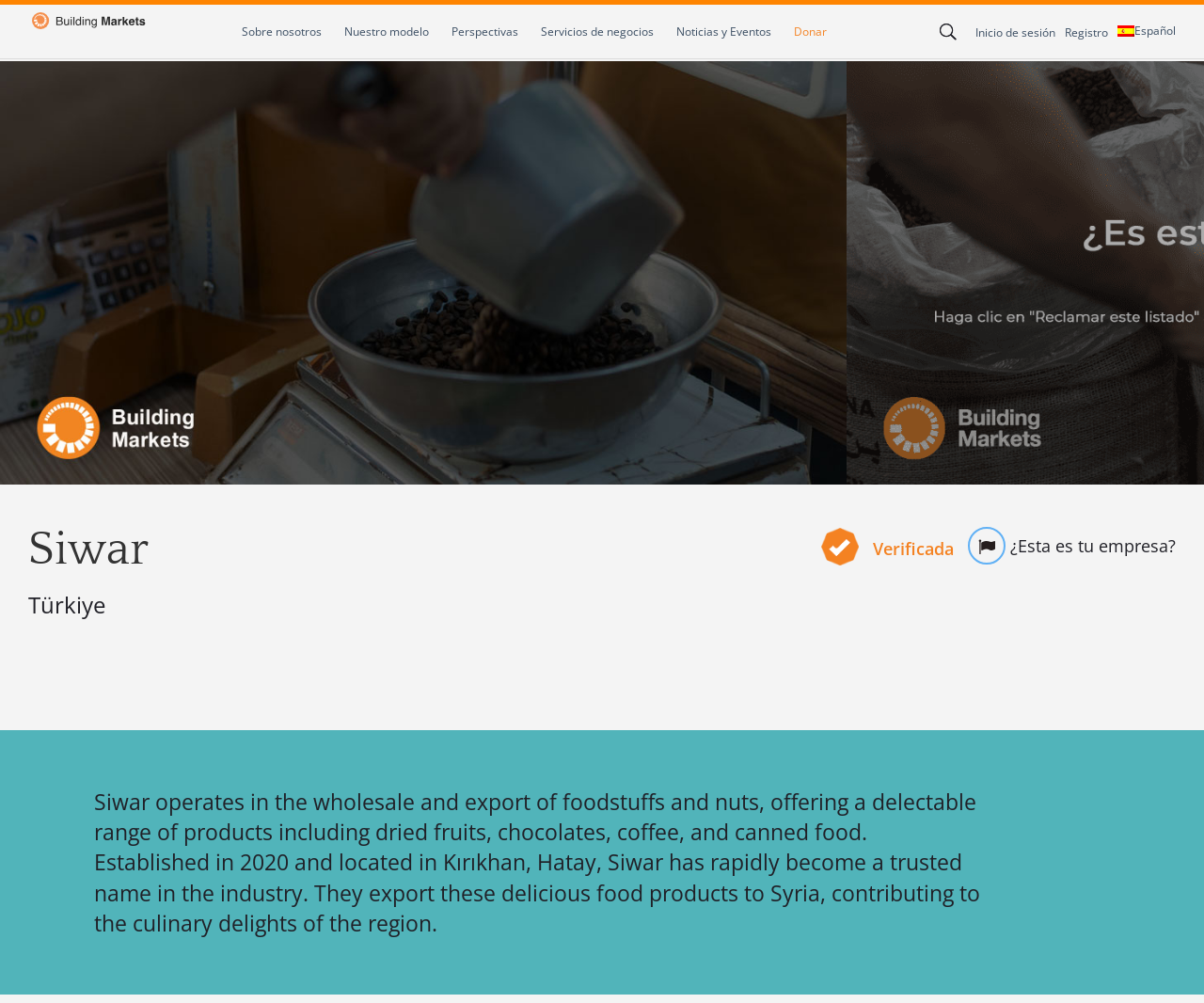What type of products does Siwar operate in?
Look at the image and provide a detailed response to the question.

Based on the webpage content, Siwar operates in the wholesale and export of foodstuffs and nuts, offering a range of products including dried fruits, chocolates, coffee, and canned food.